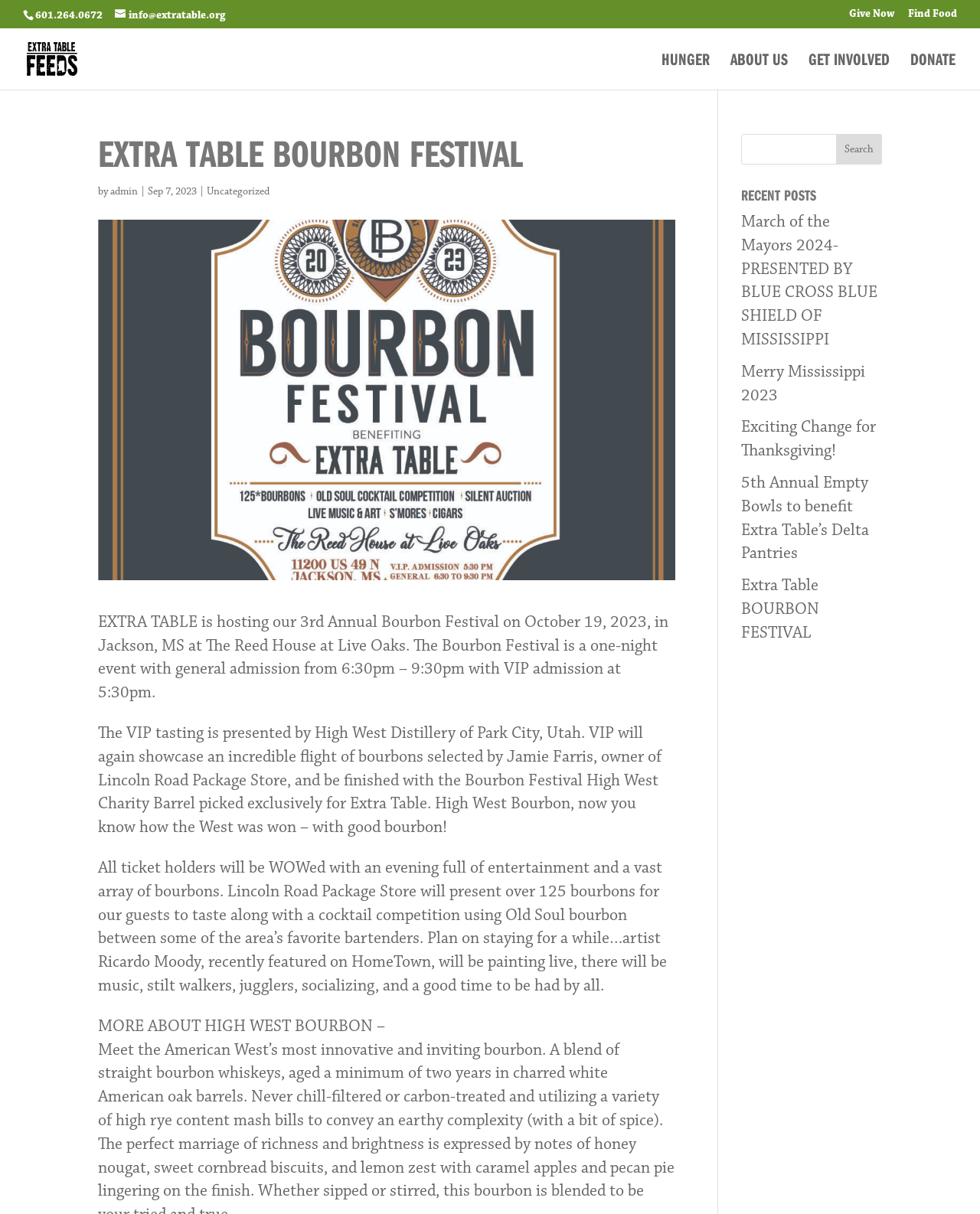Predict the bounding box of the UI element based on the description: "Give Now". The coordinates should be four float numbers between 0 and 1, formatted as [left, top, right, bottom].

[0.866, 0.007, 0.912, 0.022]